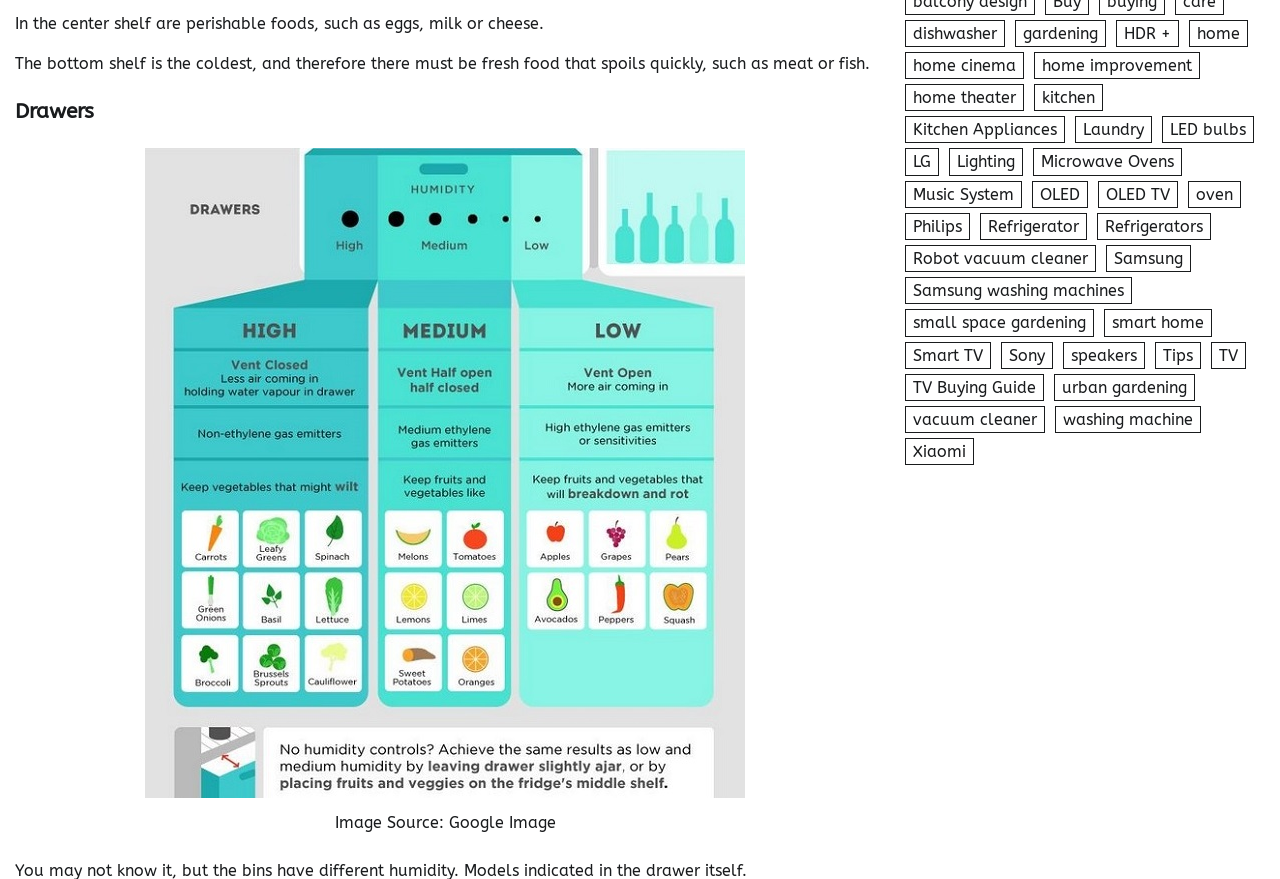Highlight the bounding box coordinates of the region I should click on to meet the following instruction: "Explore 'Kitchen Appliances'".

[0.707, 0.132, 0.832, 0.163]